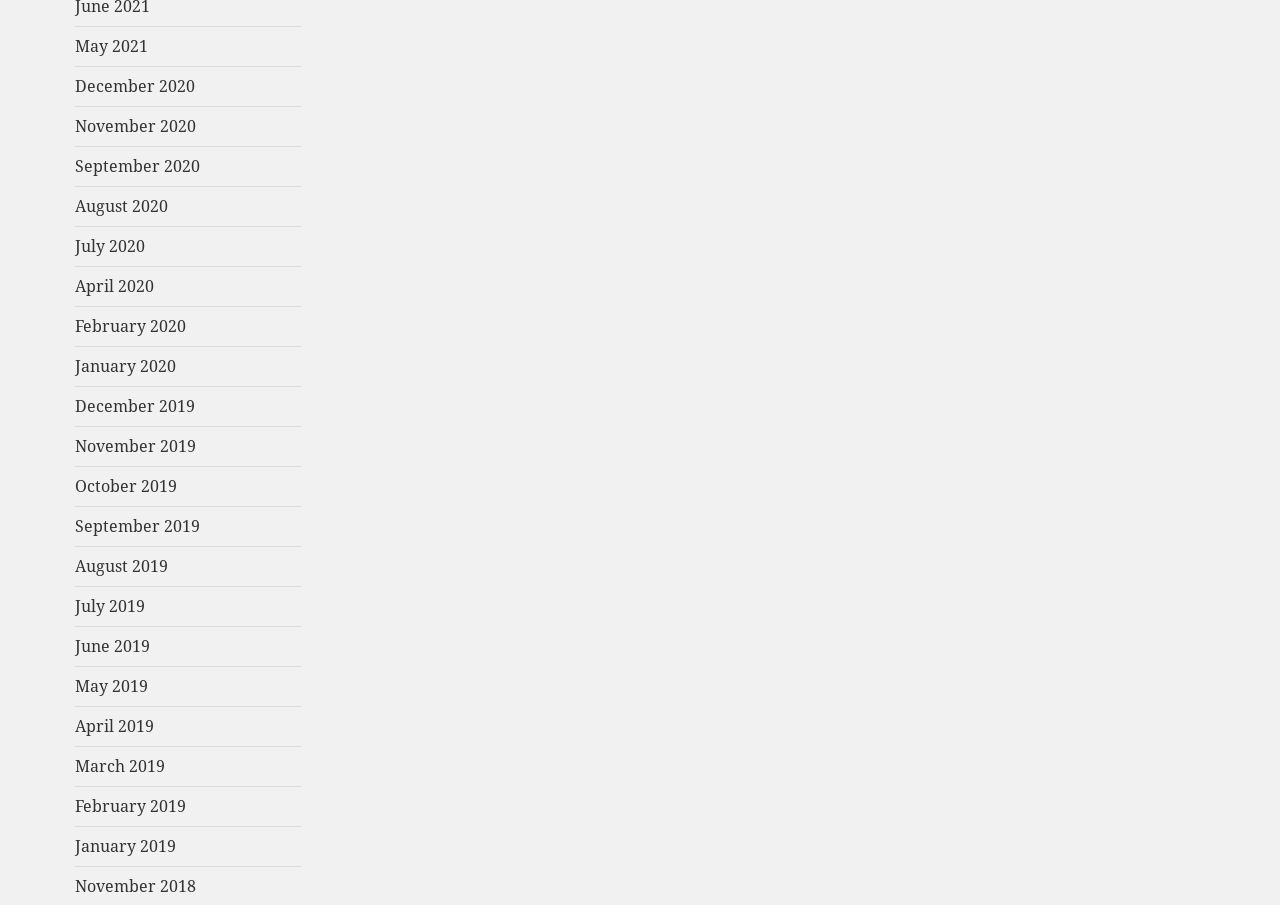Provide a brief response to the question using a single word or phrase: 
Are there any months listed in 2018 besides November?

No